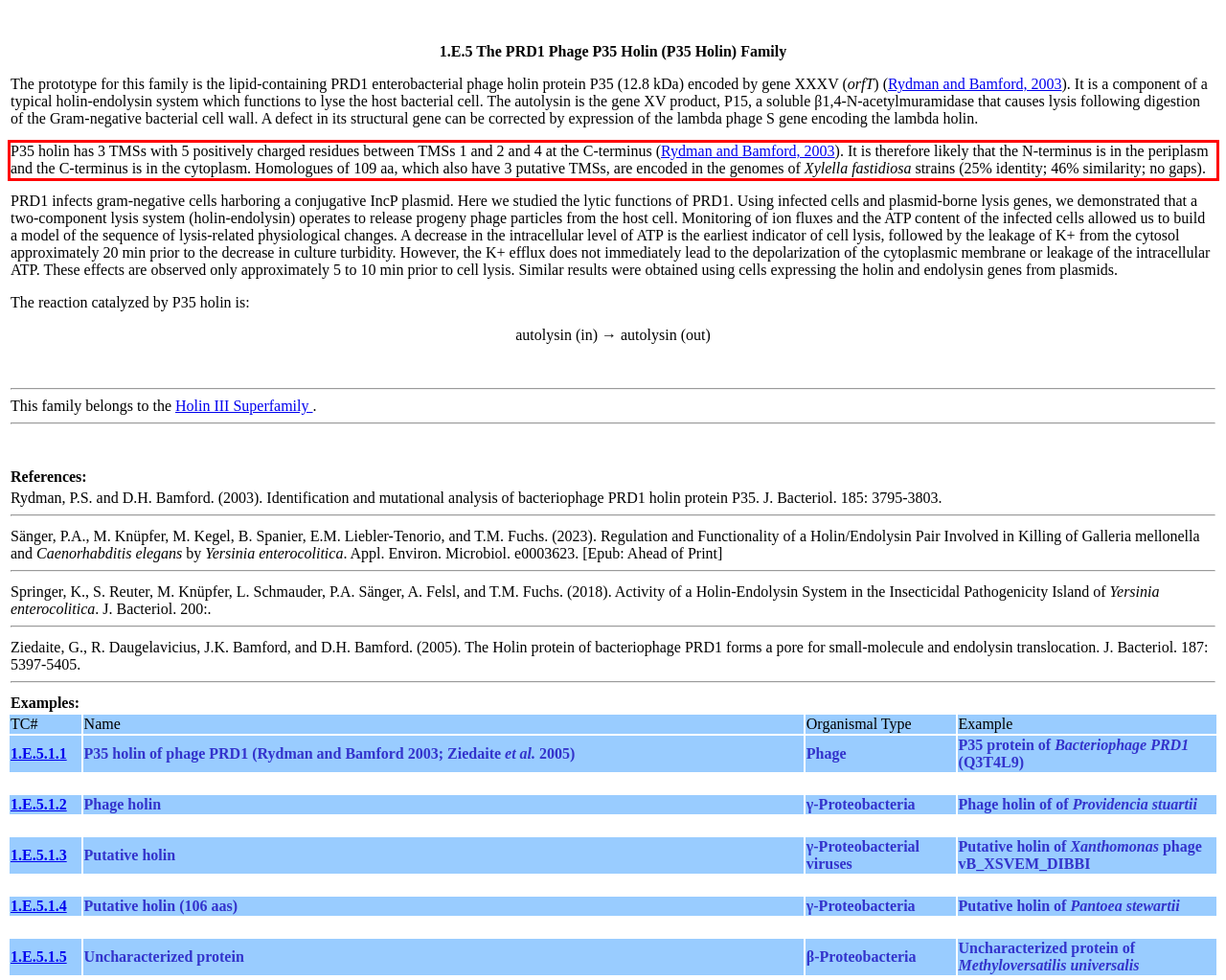Examine the webpage screenshot and use OCR to recognize and output the text within the red bounding box.

P35 holin has 3 TMSs with 5 positively charged residues between TMSs 1 and 2 and 4 at the C-terminus (Rydman and Bamford, 2003). It is therefore likely that the N-terminus is in the periplasm and the C-terminus is in the cytoplasm. Homologues of 109 aa, which also have 3 putative TMSs, are encoded in the genomes of Xylella fastidiosa strains (25% identity; 46% similarity; no gaps).